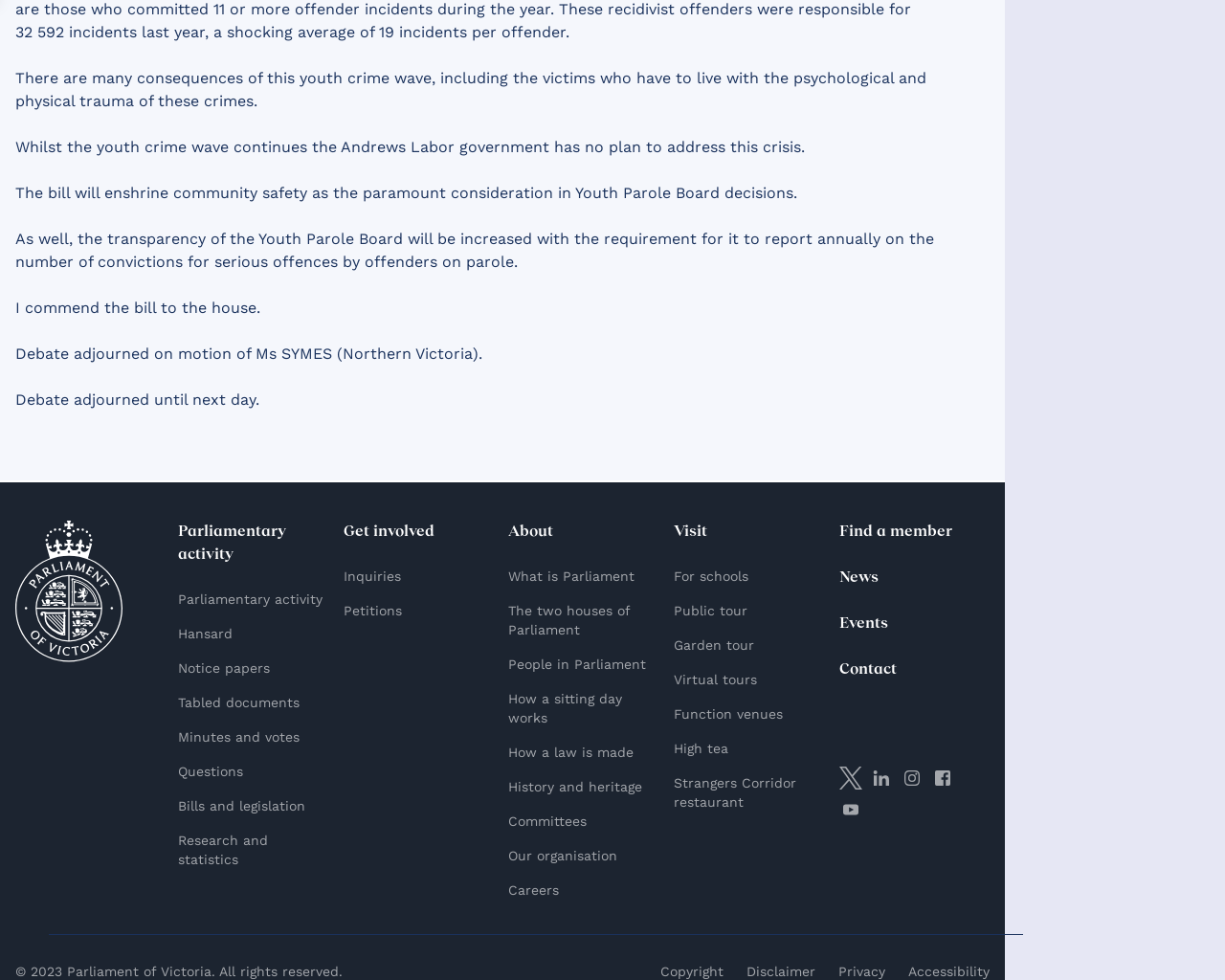Predict the bounding box of the UI element based on this description: "Latest News".

None